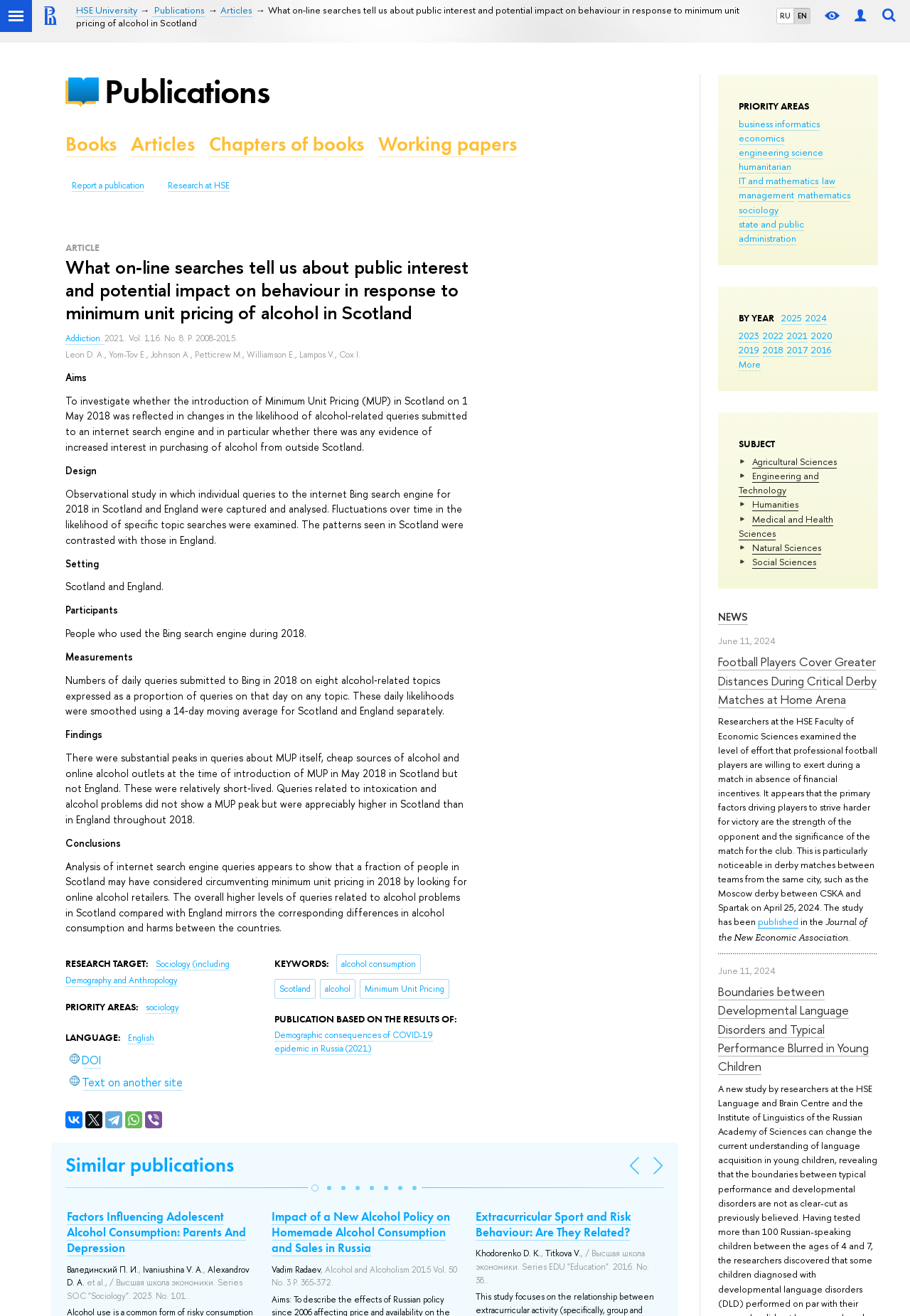What is the topic of the article?
Look at the screenshot and respond with a single word or phrase.

Minimum unit pricing of alcohol